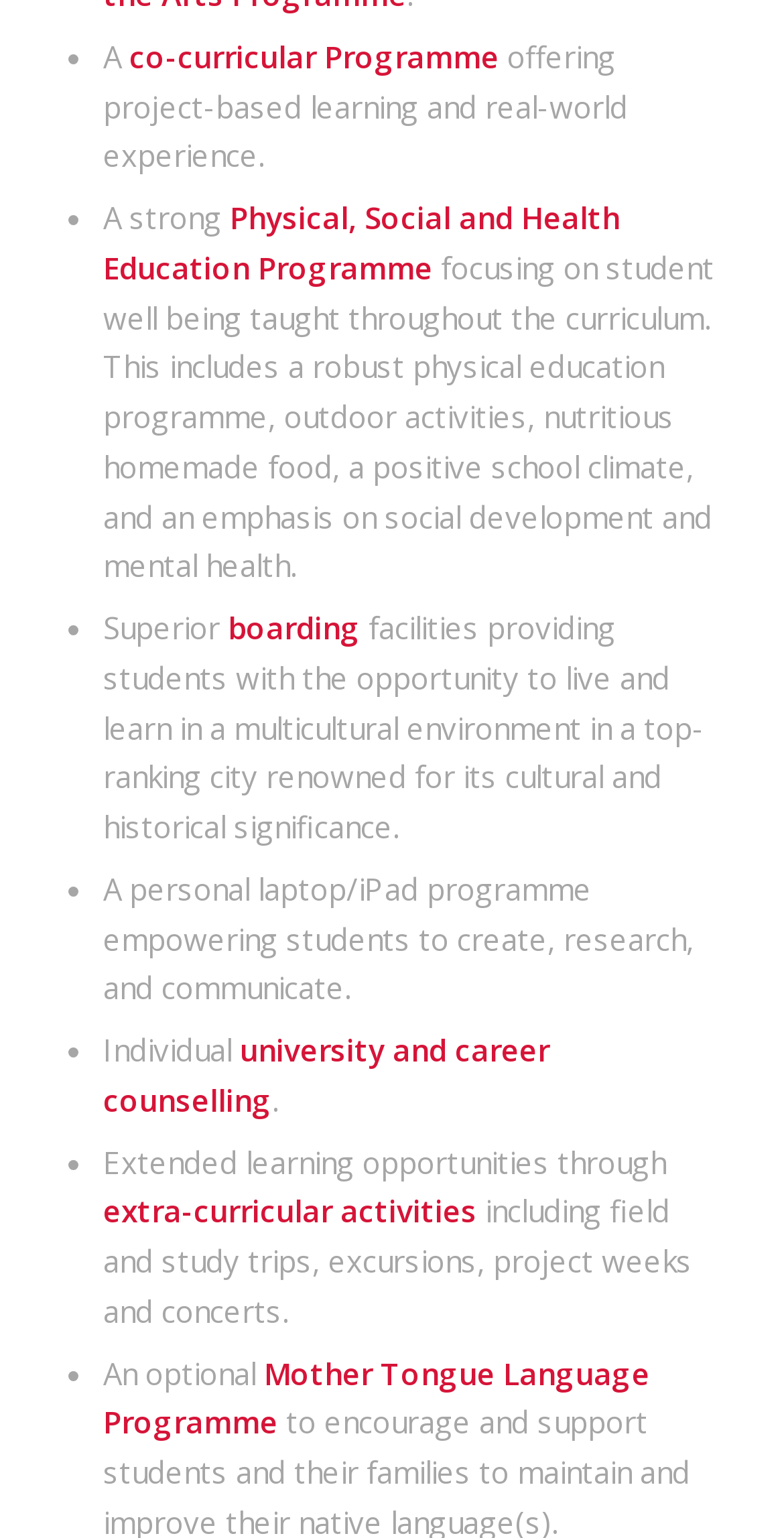What type of activities are included in the extra-curricular activities?
Using the image, respond with a single word or phrase.

Field and study trips, excursions, project weeks and concerts